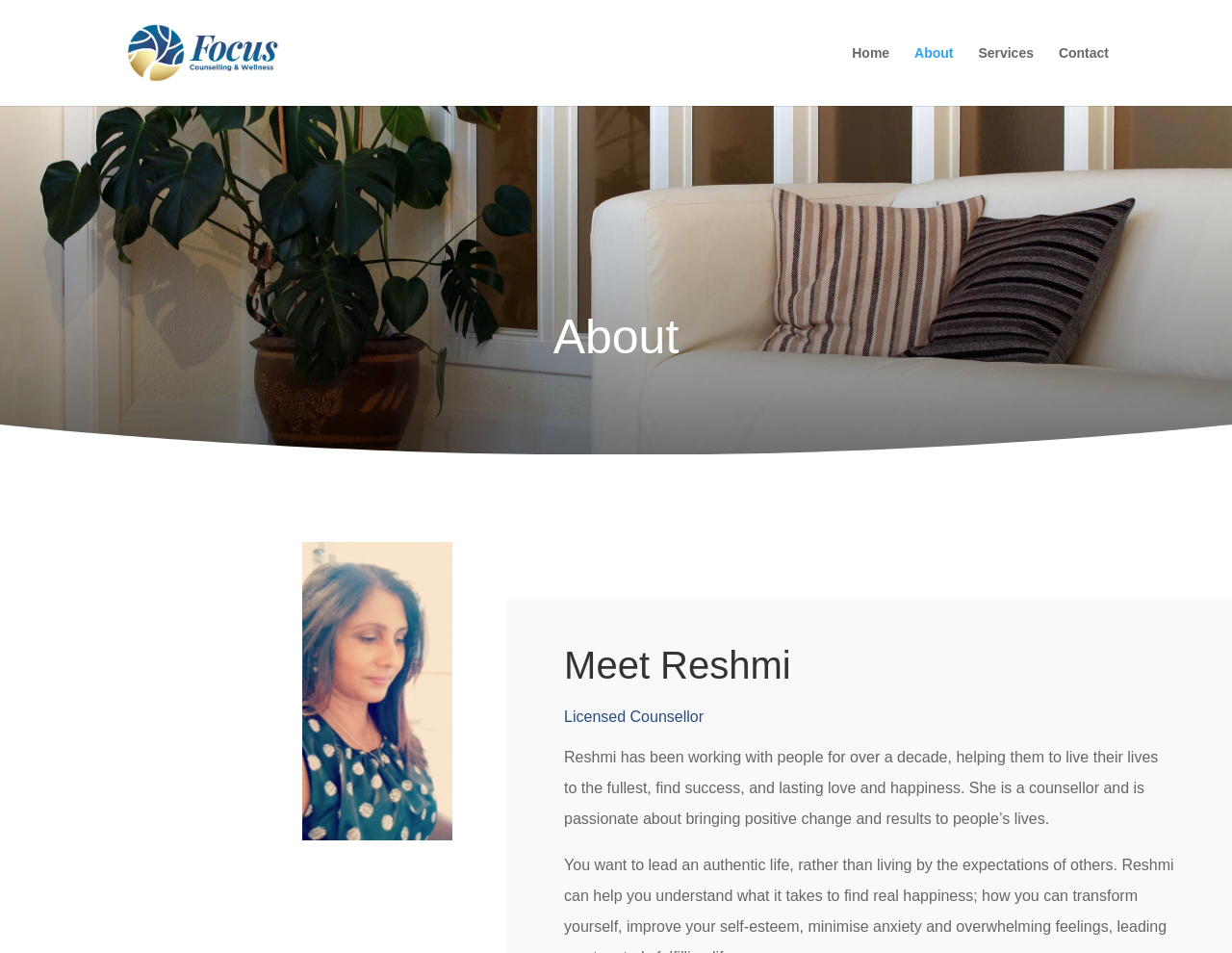From the element description alt="Focus Counselling & Wellness Goulburn", predict the bounding box coordinates of the UI element. The coordinates must be specified in the format (top-left x, top-left y, bottom-right x, bottom-right y) and should be within the 0 to 1 range.

[0.103, 0.046, 0.262, 0.062]